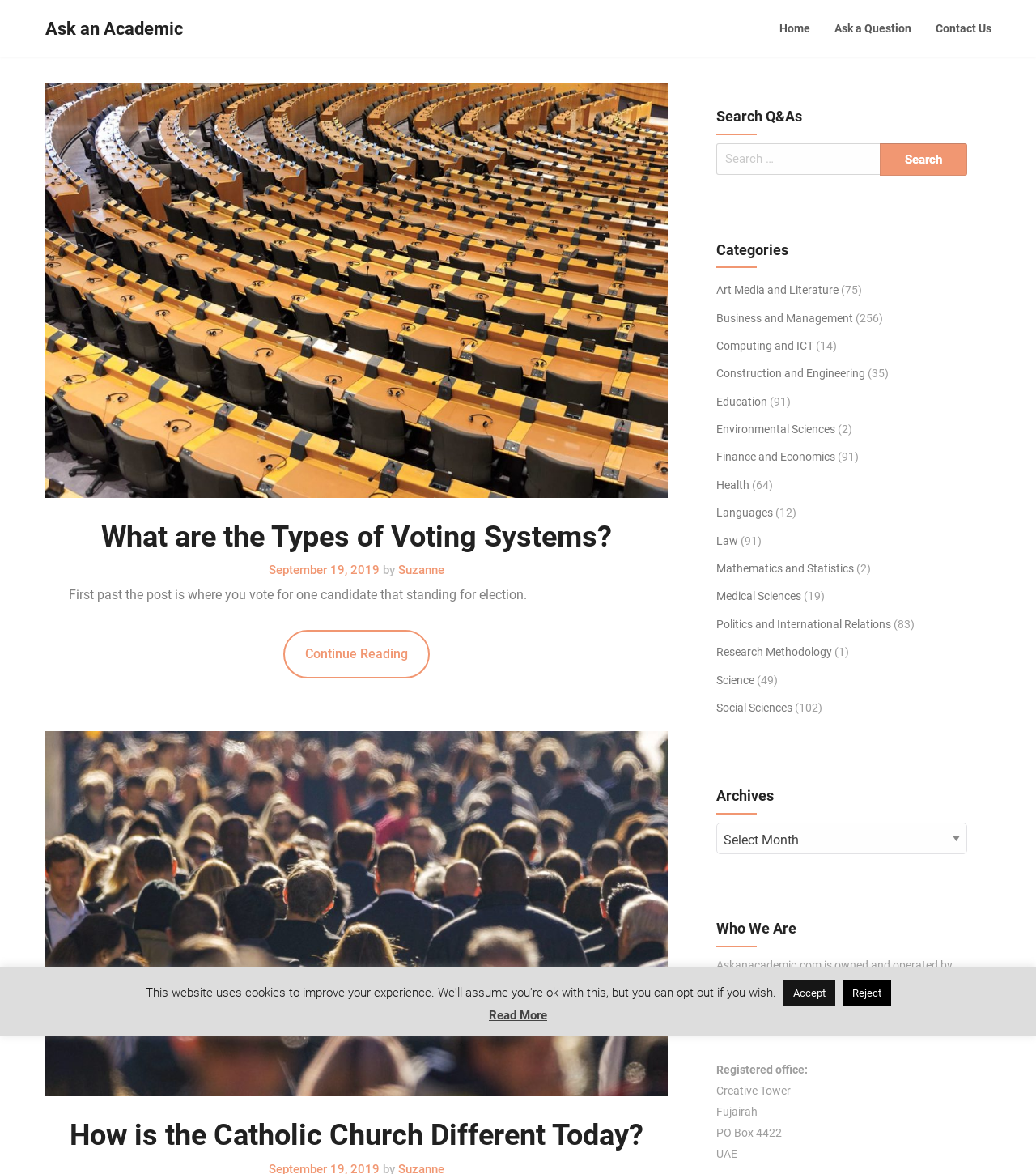Respond to the following query with just one word or a short phrase: 
What is the company registration number of Business Bliss Consultants FZE?

3484/2013